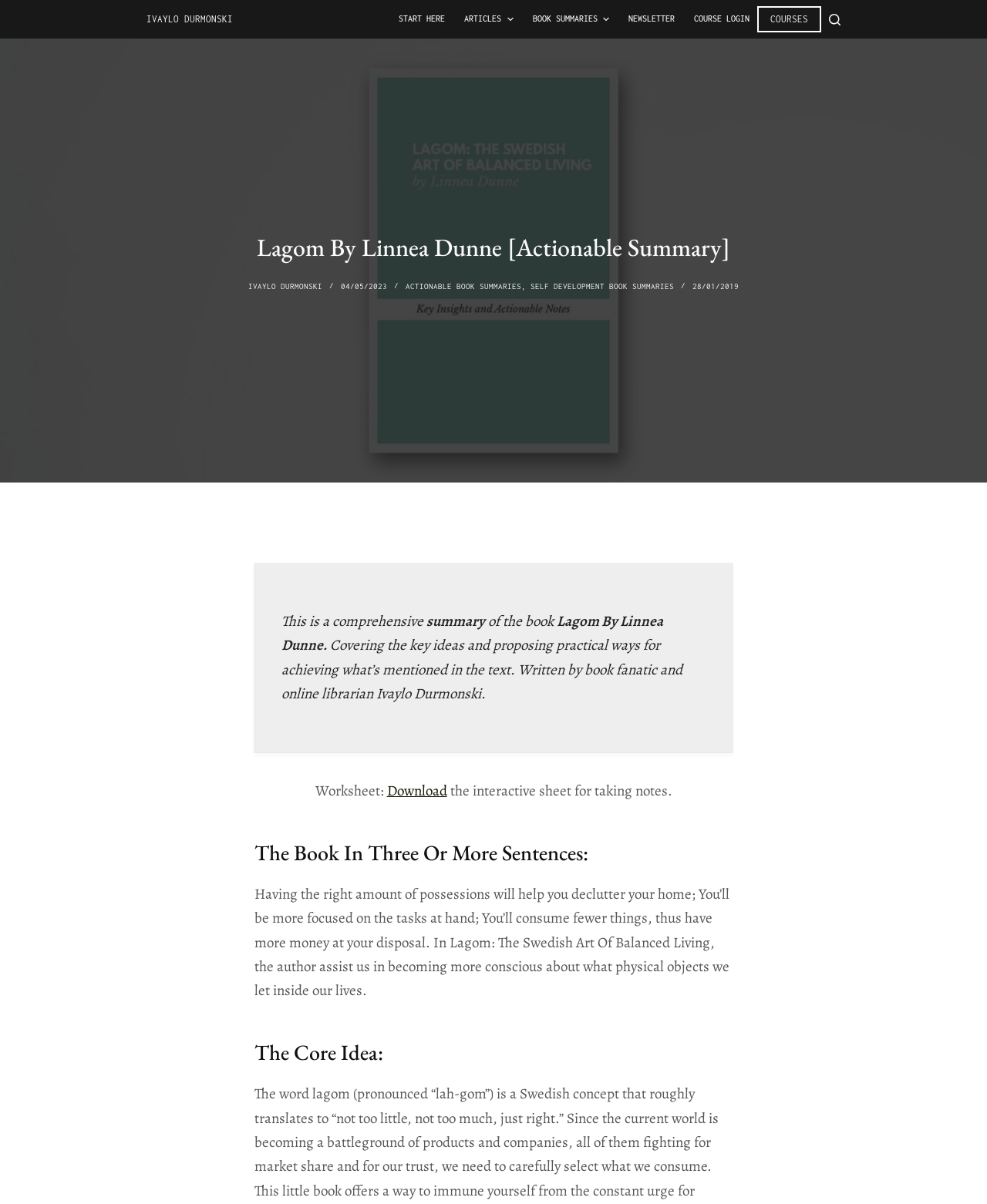Determine the bounding box coordinates of the clickable region to carry out the instruction: "Read the book summary by Ivaylo Durmonski".

[0.227, 0.19, 0.773, 0.221]